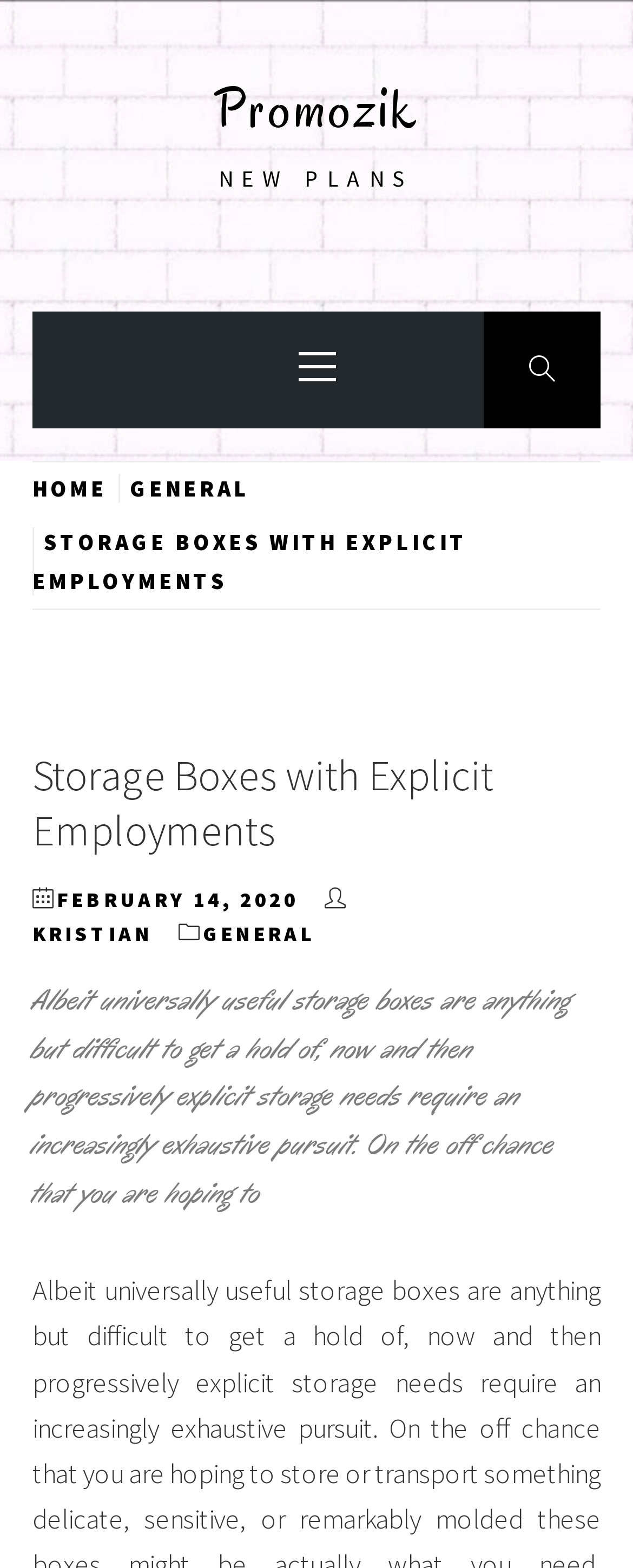Please identify the bounding box coordinates of the area that needs to be clicked to fulfill the following instruction: "view general page."

[0.187, 0.302, 0.413, 0.321]